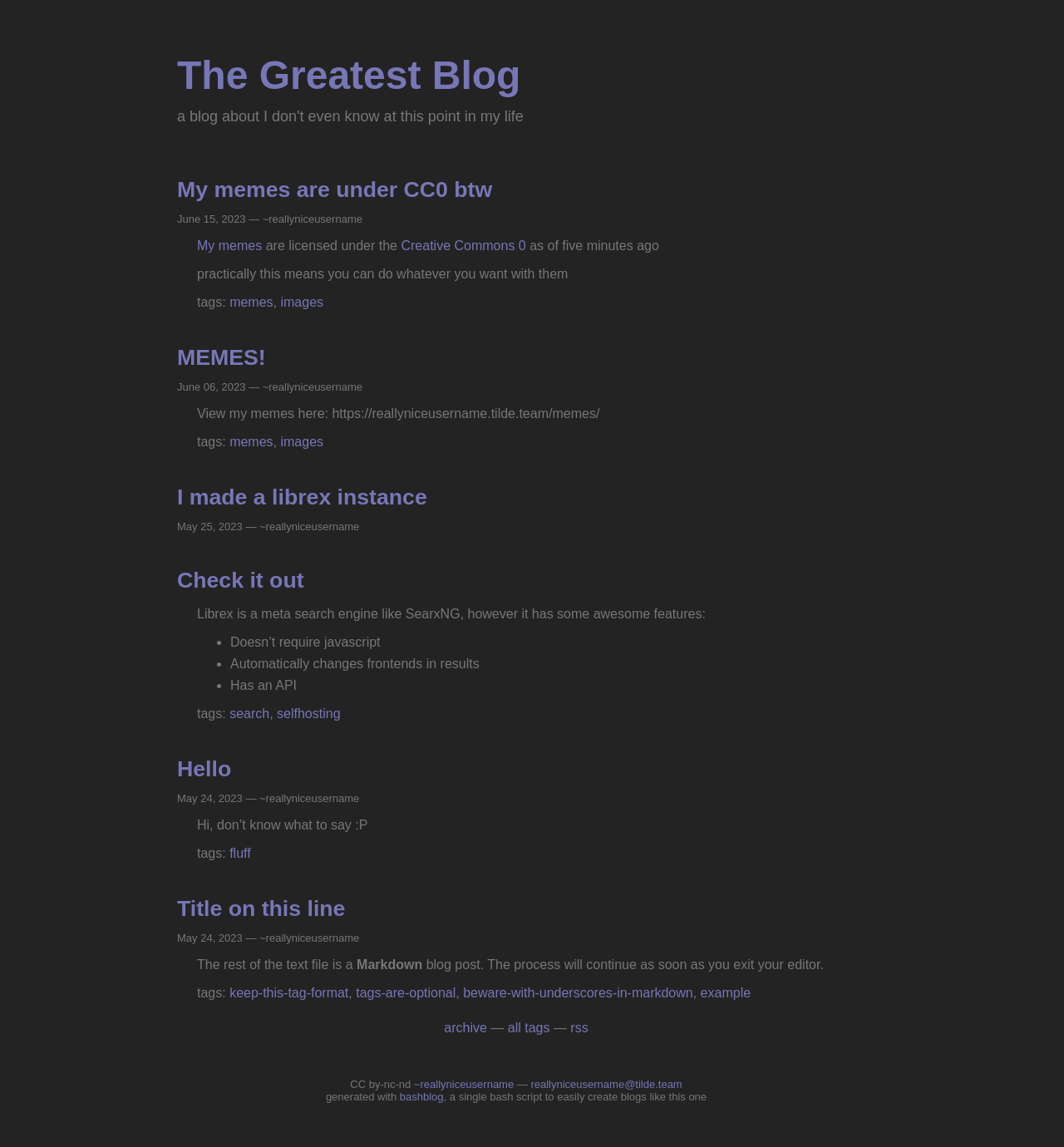What is the username of the author?
From the image, respond using a single word or phrase.

~reallyniceusername